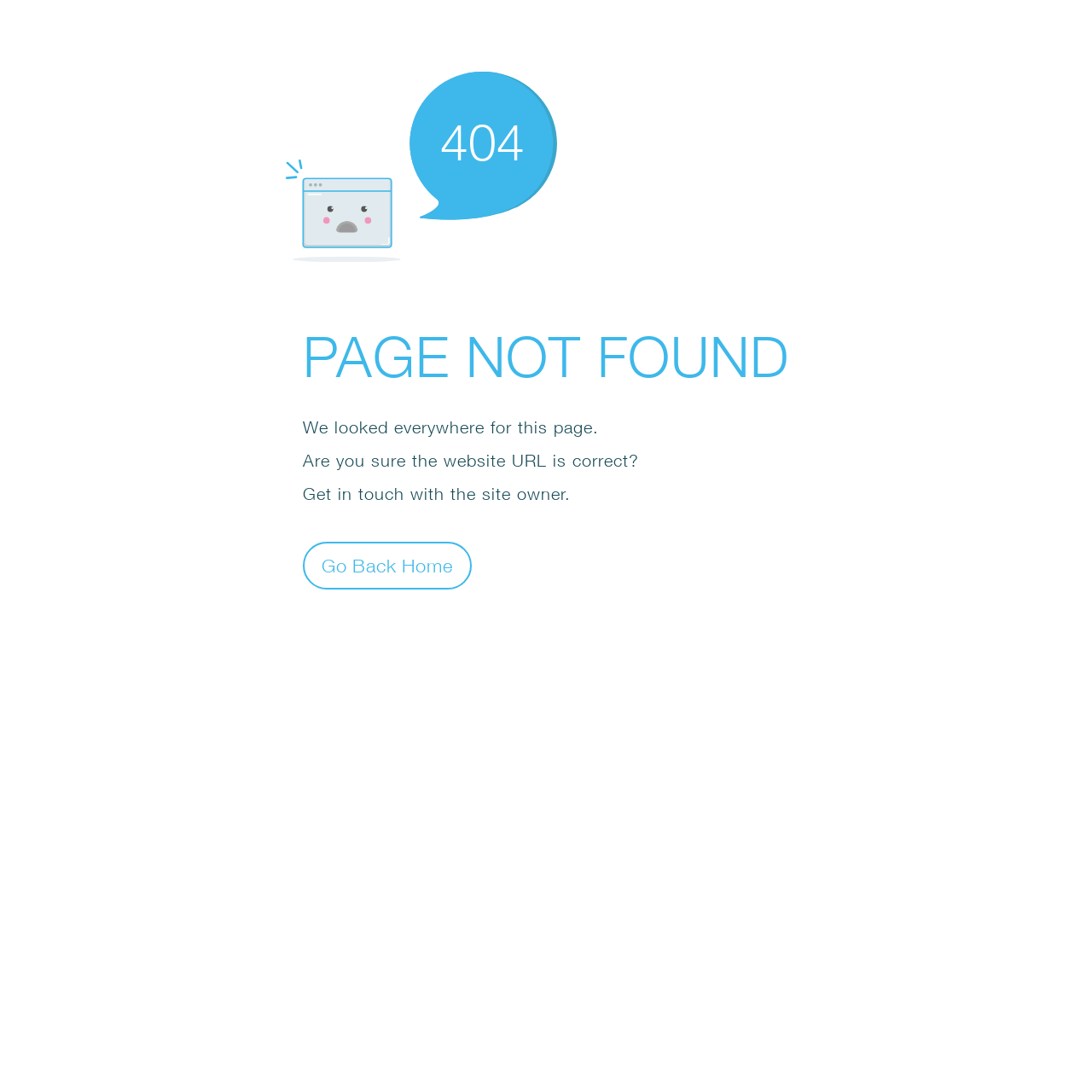Using the elements shown in the image, answer the question comprehensively: How many error messages are displayed?

There are four error messages displayed, which are '404', 'PAGE NOT FOUND', 'We looked everywhere for this page.', and 'Are you sure the website URL is correct?'.